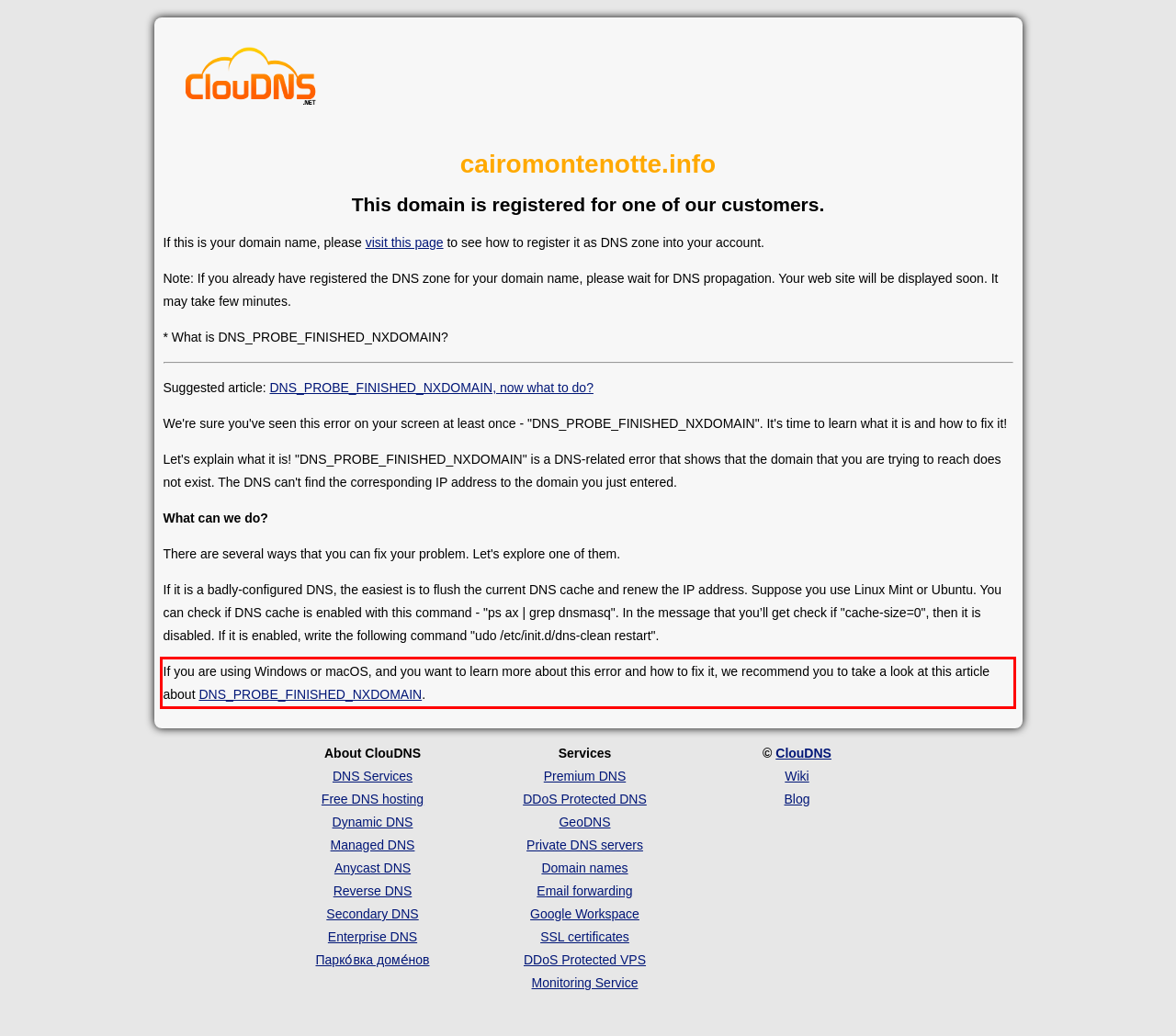Examine the webpage screenshot and use OCR to recognize and output the text within the red bounding box.

If you are using Windows or macOS, and you want to learn more about this error and how to fix it, we recommend you to take a look at this article about DNS_PROBE_FINISHED_NXDOMAIN.